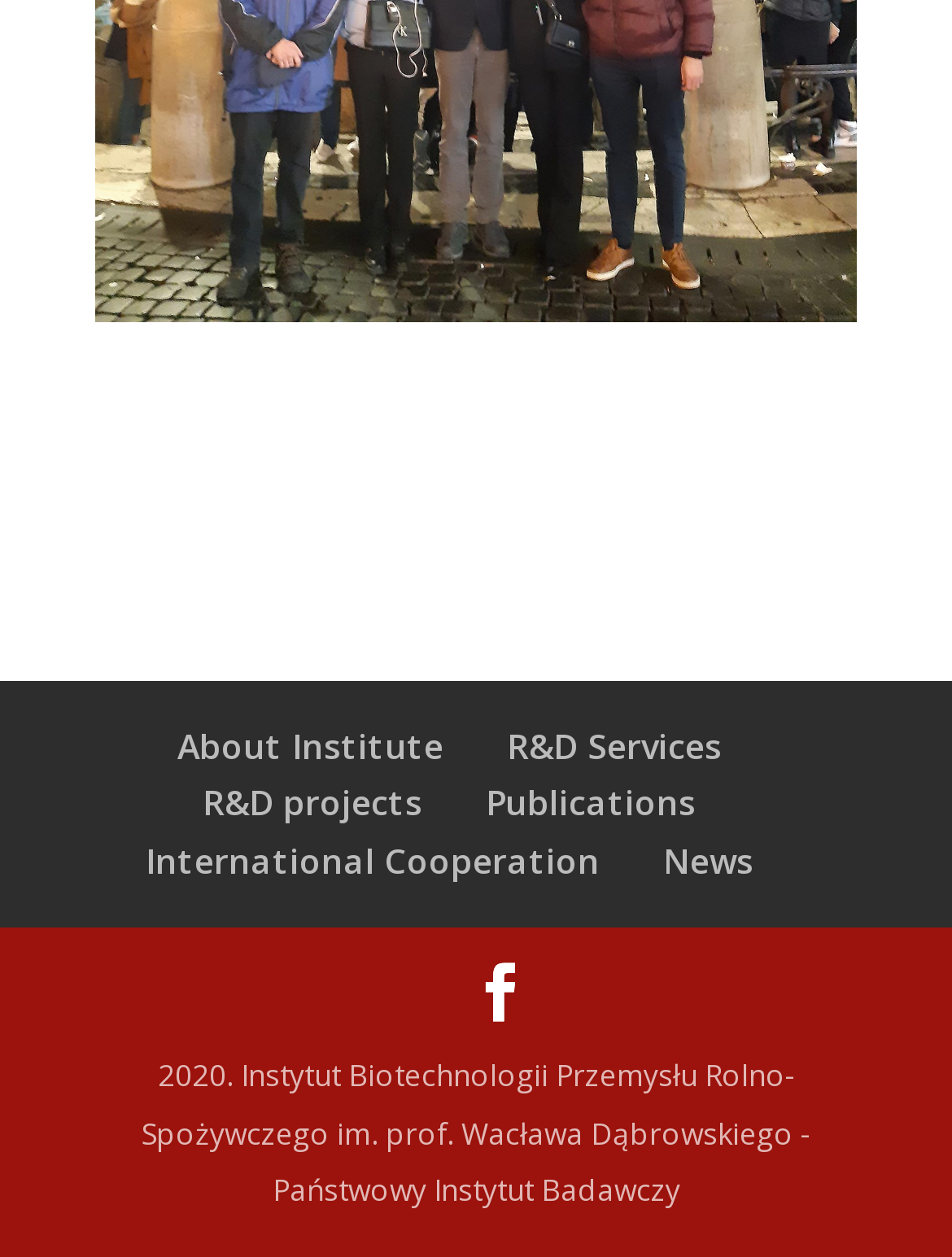Calculate the bounding box coordinates for the UI element based on the following description: "Facebook". Ensure the coordinates are four float numbers between 0 and 1, i.e., [left, top, right, bottom].

[0.495, 0.767, 0.556, 0.815]